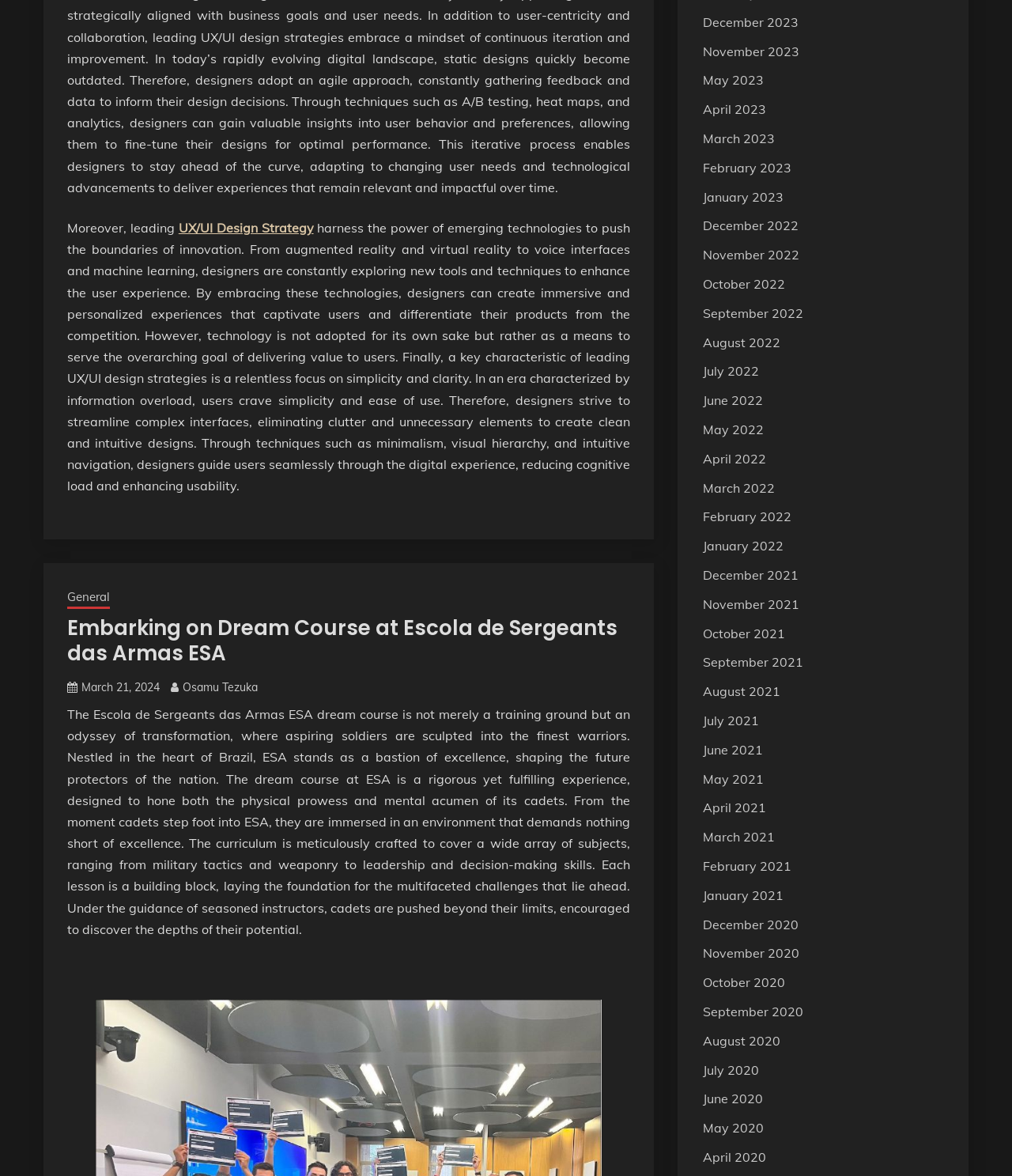Find the bounding box coordinates of the element to click in order to complete this instruction: "Read about Embarking on Dream Course at Escola de Sergeants das Armas ESA". The bounding box coordinates must be four float numbers between 0 and 1, denoted as [left, top, right, bottom].

[0.066, 0.523, 0.622, 0.567]